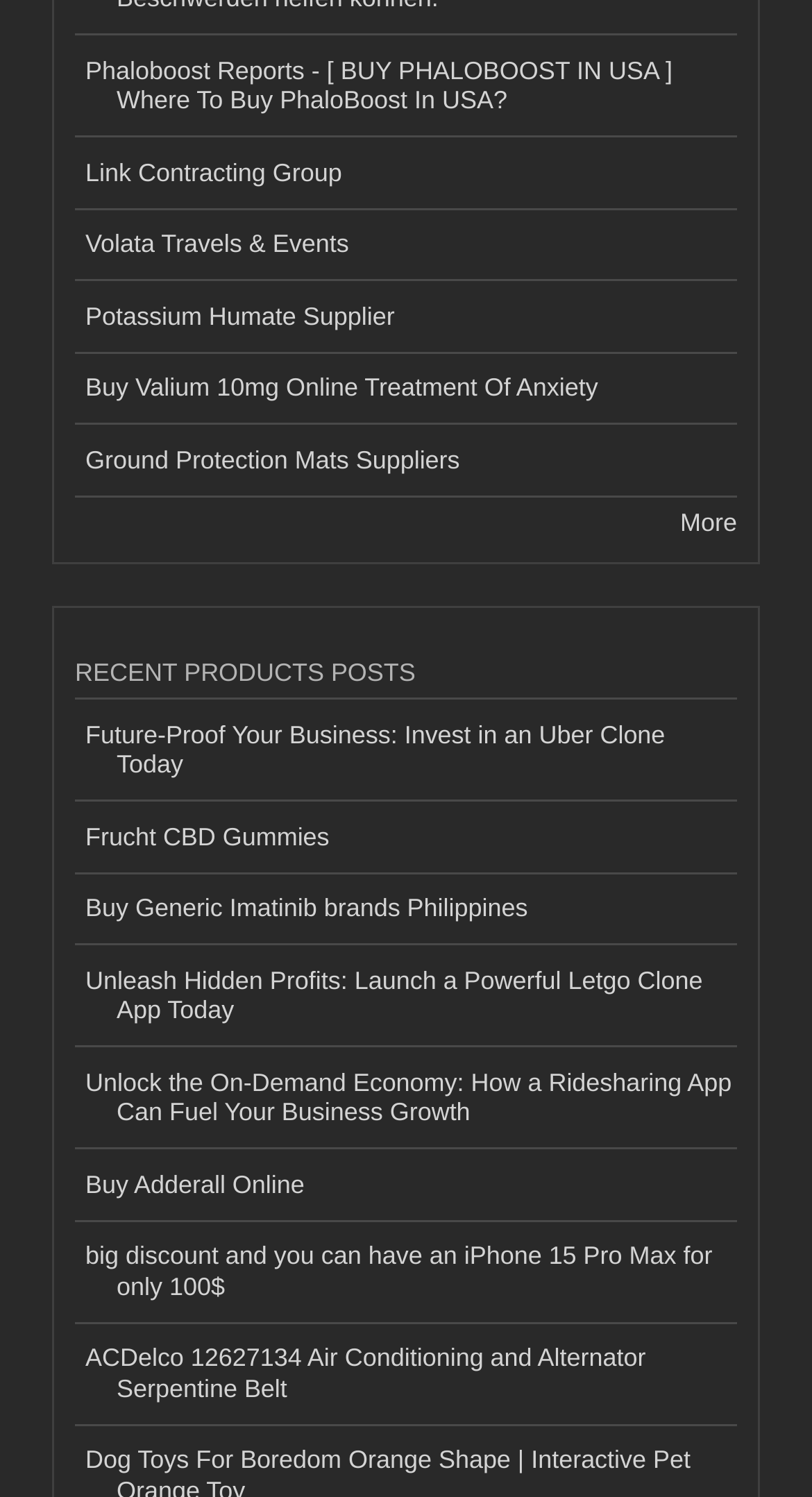Please identify the bounding box coordinates of the element's region that I should click in order to complete the following instruction: "View recent products posts". The bounding box coordinates consist of four float numbers between 0 and 1, i.e., [left, top, right, bottom].

[0.092, 0.437, 0.908, 0.467]